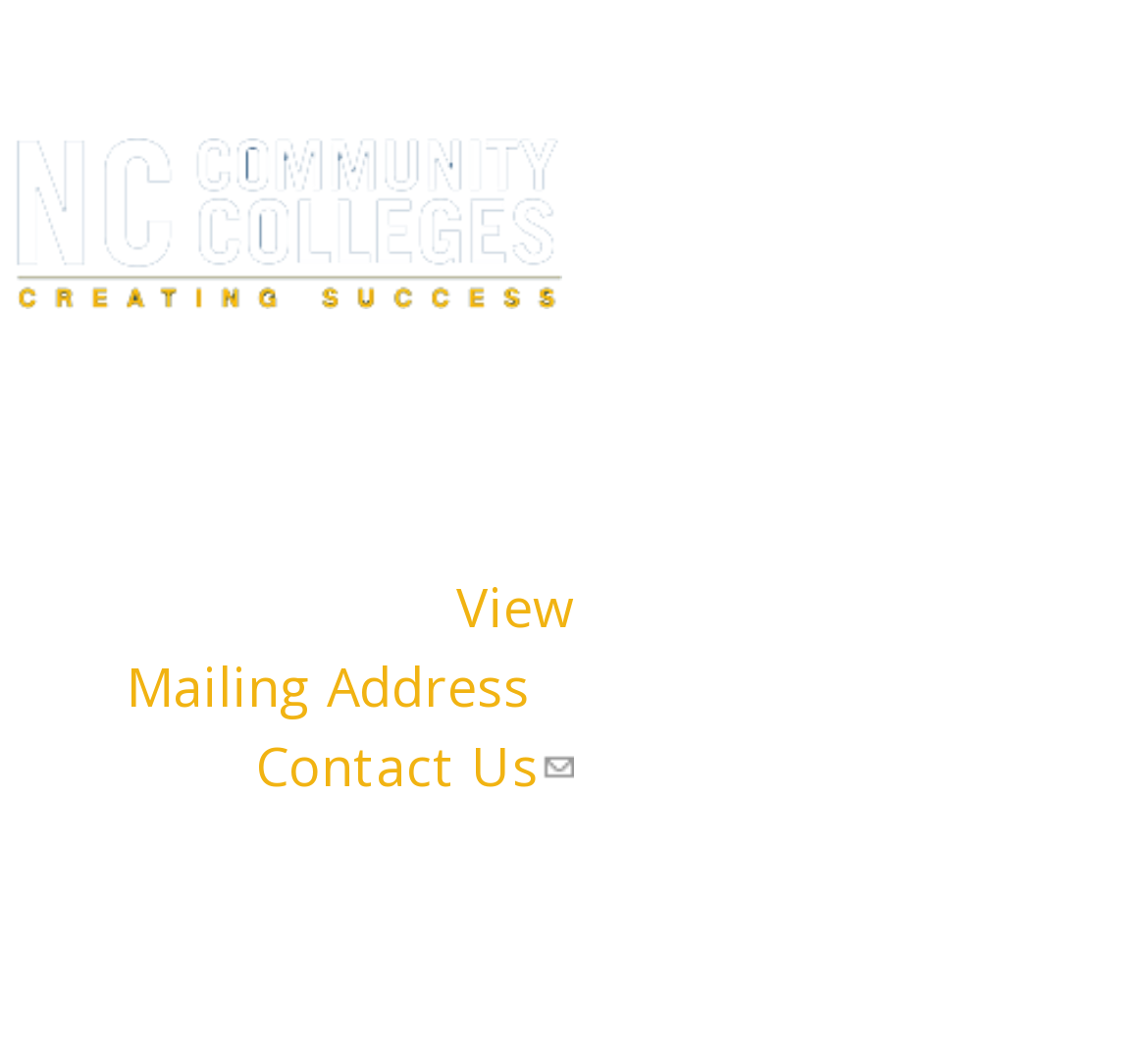Respond to the question below with a single word or phrase:
What is the street address?

200 West Jones Street